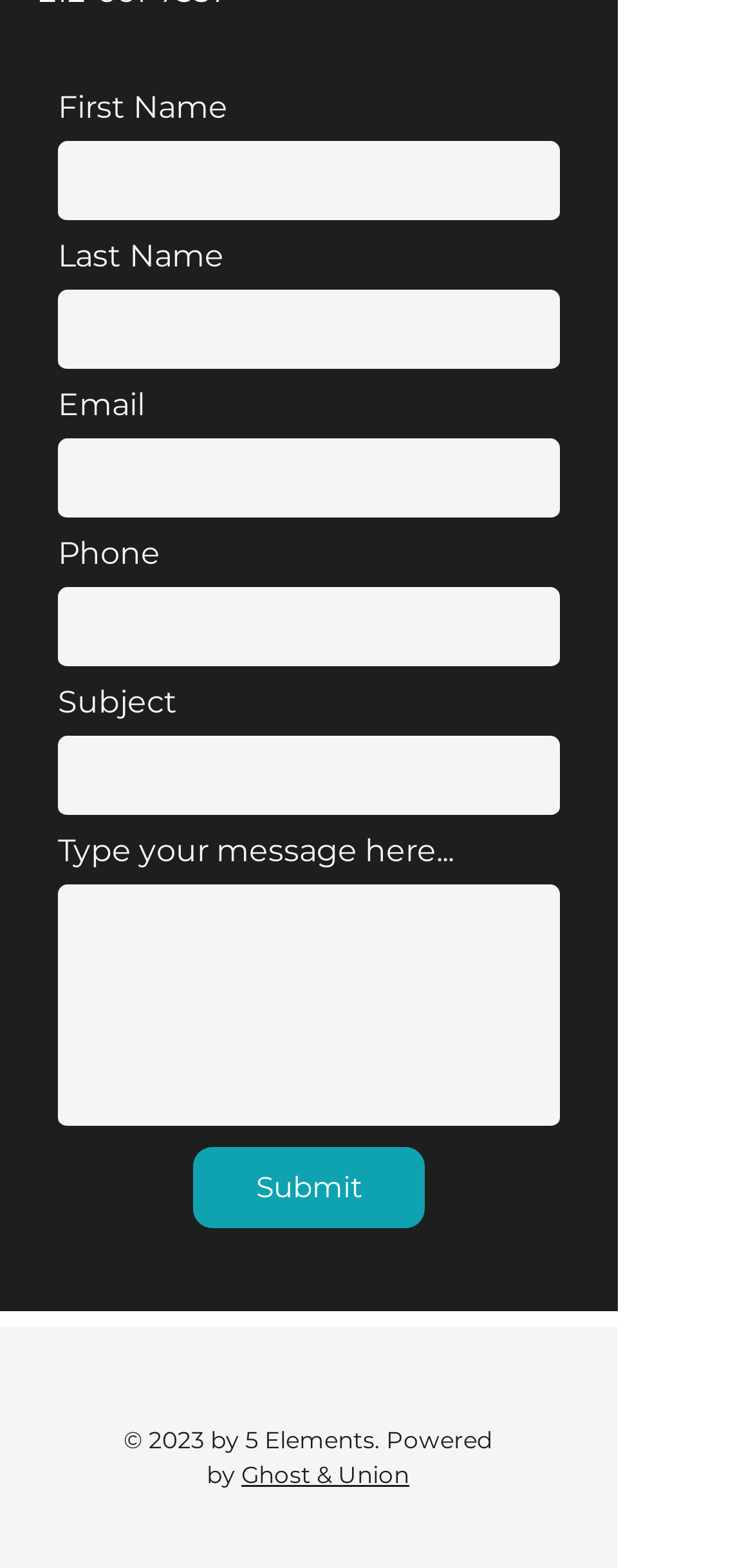Identify the bounding box coordinates of the part that should be clicked to carry out this instruction: "Click submit".

[0.256, 0.732, 0.564, 0.784]